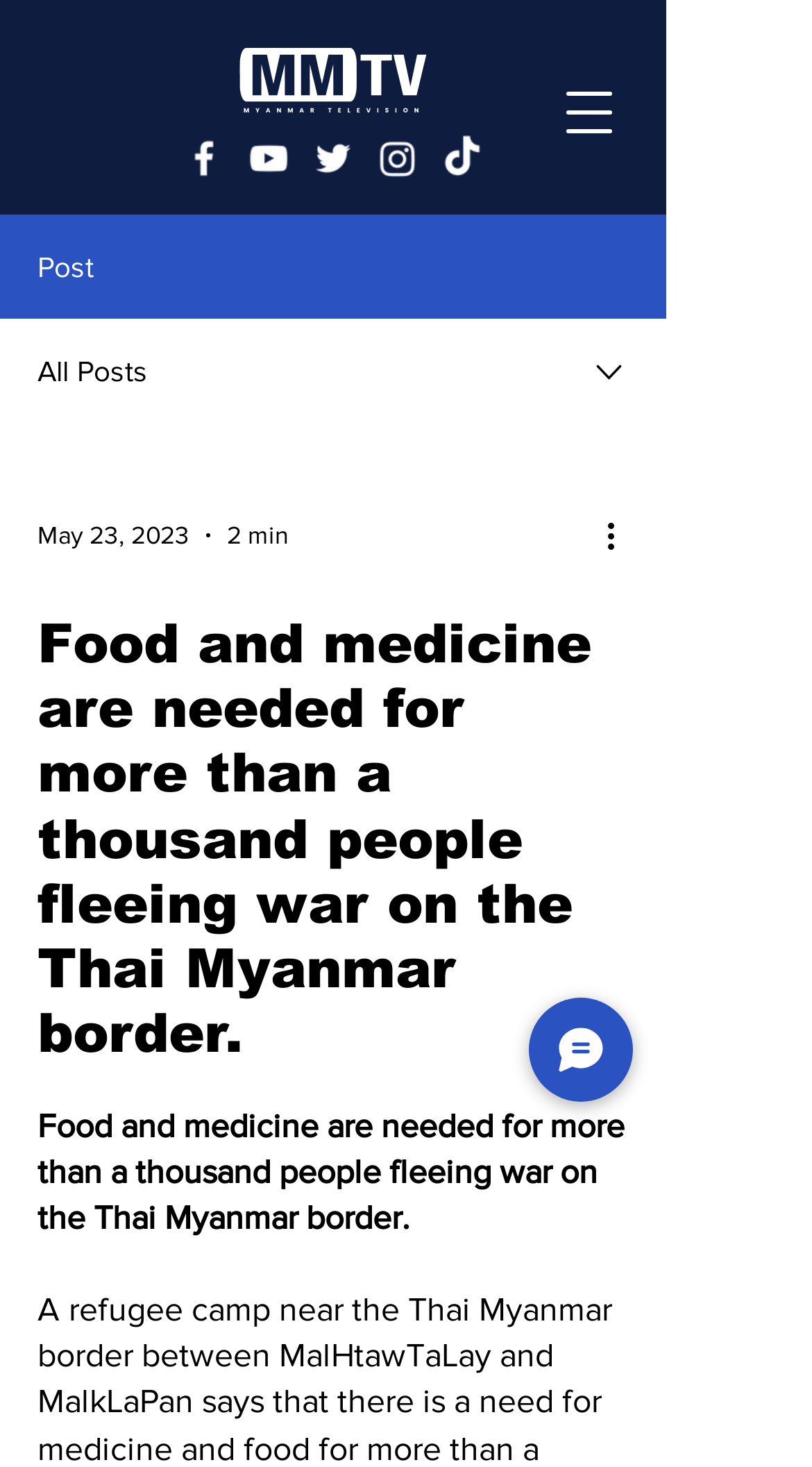Provide the bounding box coordinates of the area you need to click to execute the following instruction: "Chat with us".

[0.651, 0.68, 0.779, 0.751]